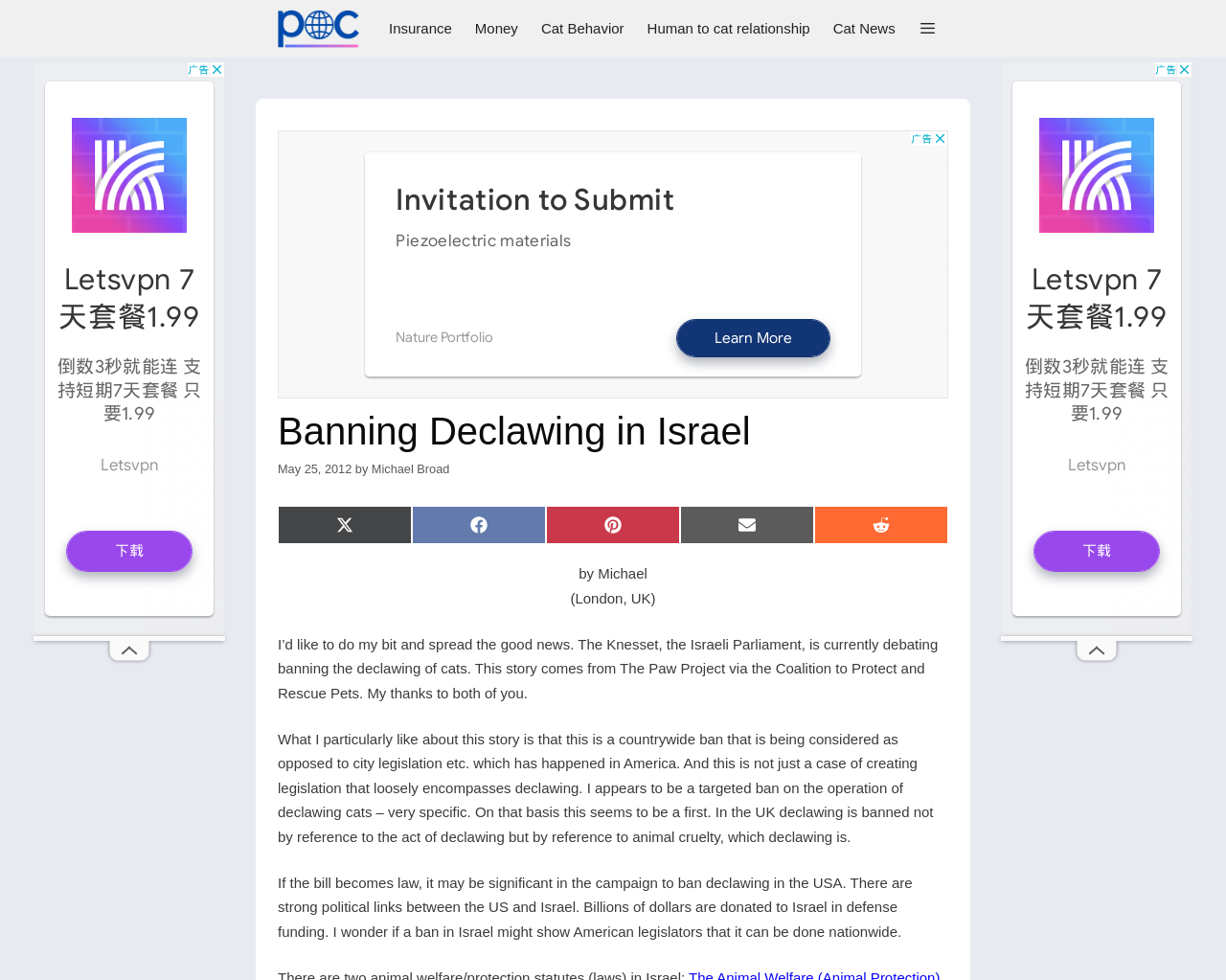Identify and provide the text of the main header on the webpage.

Banning Declawing in Israel